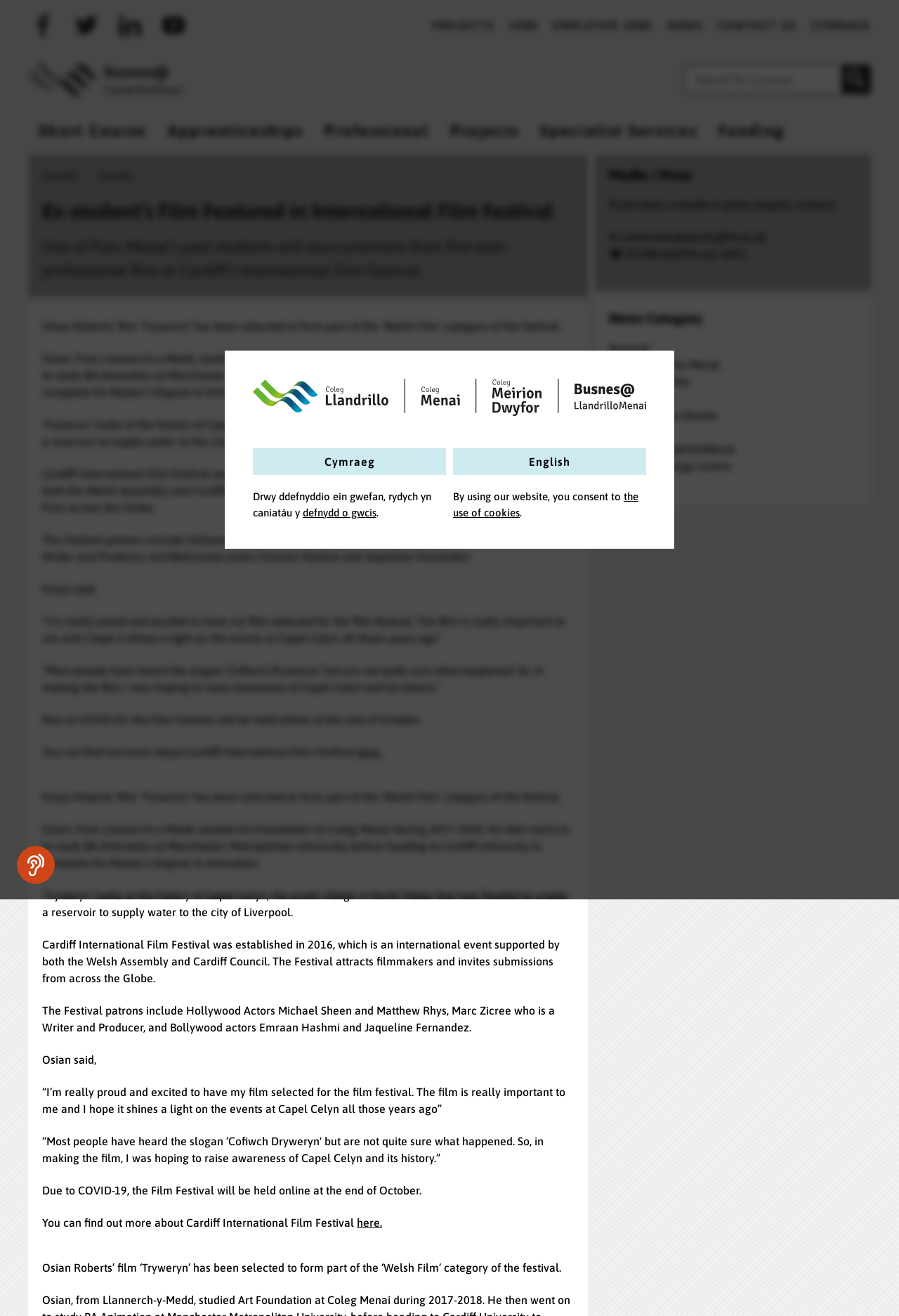Given the element description: "News", predict the bounding box coordinates of the UI element it refers to, using four float numbers between 0 and 1, i.e., [left, top, right, bottom].

[0.742, 0.014, 0.782, 0.024]